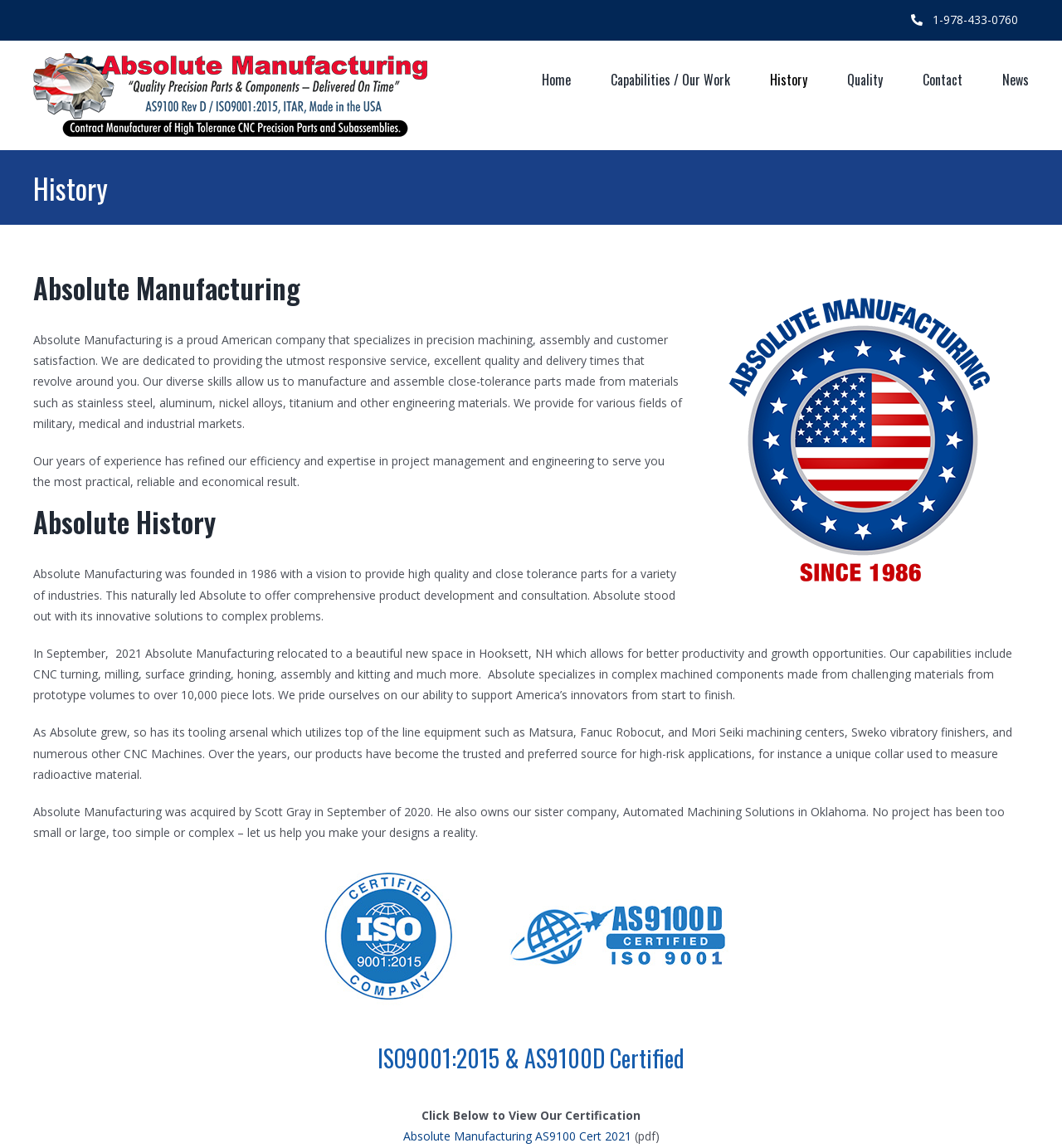Could you locate the bounding box coordinates for the section that should be clicked to accomplish this task: "Learn about stabilizer link".

None